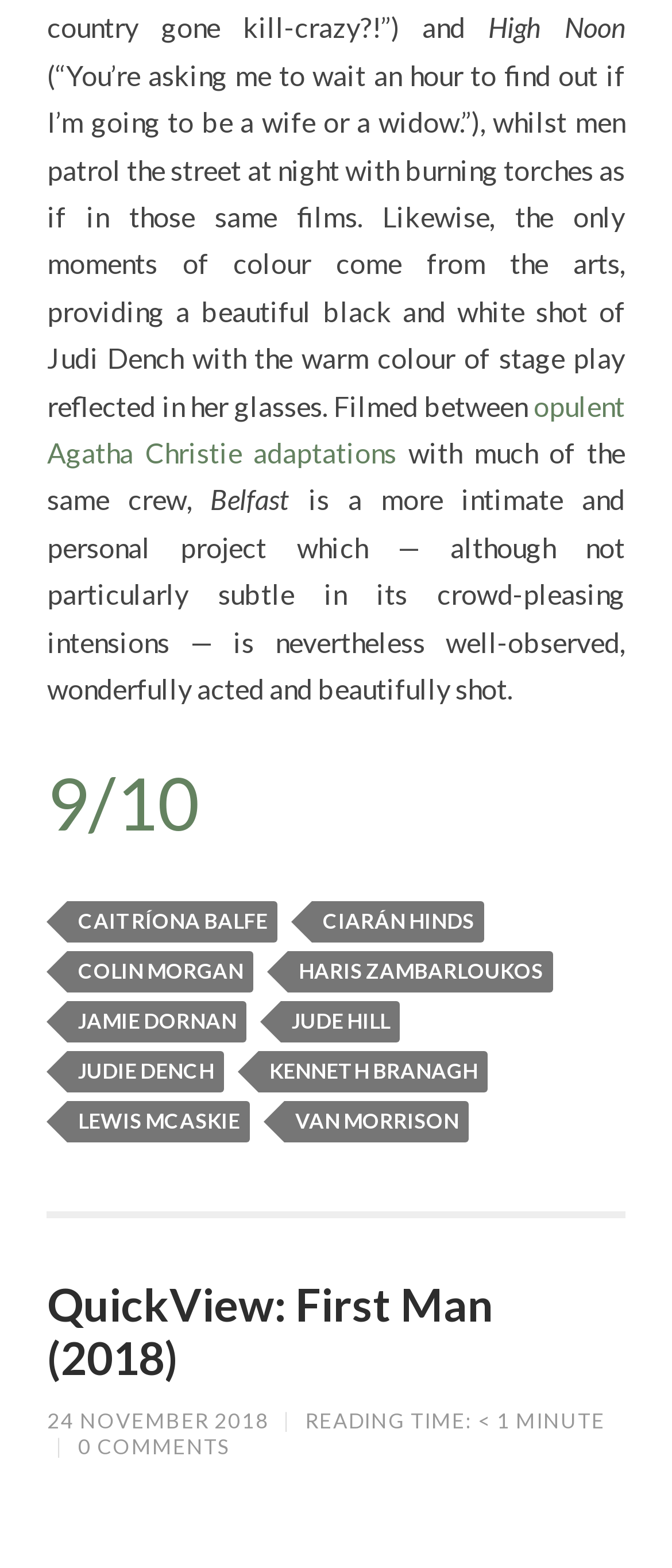Highlight the bounding box coordinates of the element that should be clicked to carry out the following instruction: "View the review of Belfast". The coordinates must be given as four float numbers ranging from 0 to 1, i.e., [left, top, right, bottom].

[0.313, 0.308, 0.431, 0.329]